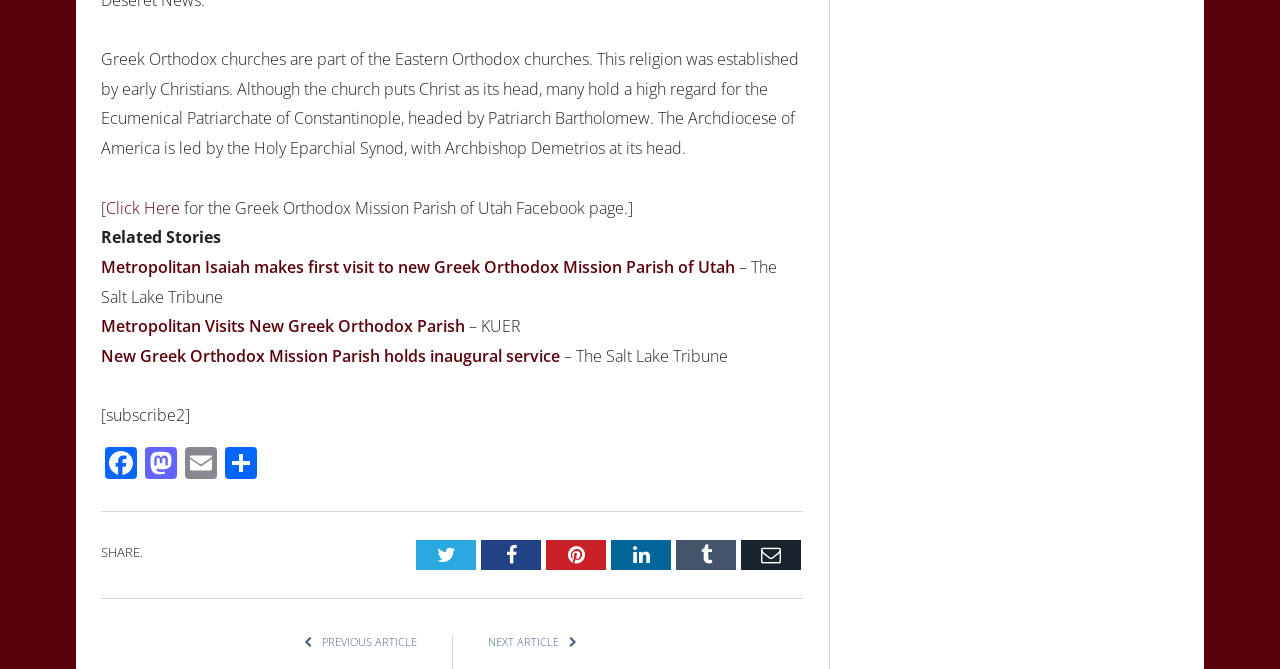Find the bounding box coordinates of the area that needs to be clicked in order to achieve the following instruction: "Buy Guidebook". The coordinates should be specified as four float numbers between 0 and 1, i.e., [left, top, right, bottom].

None